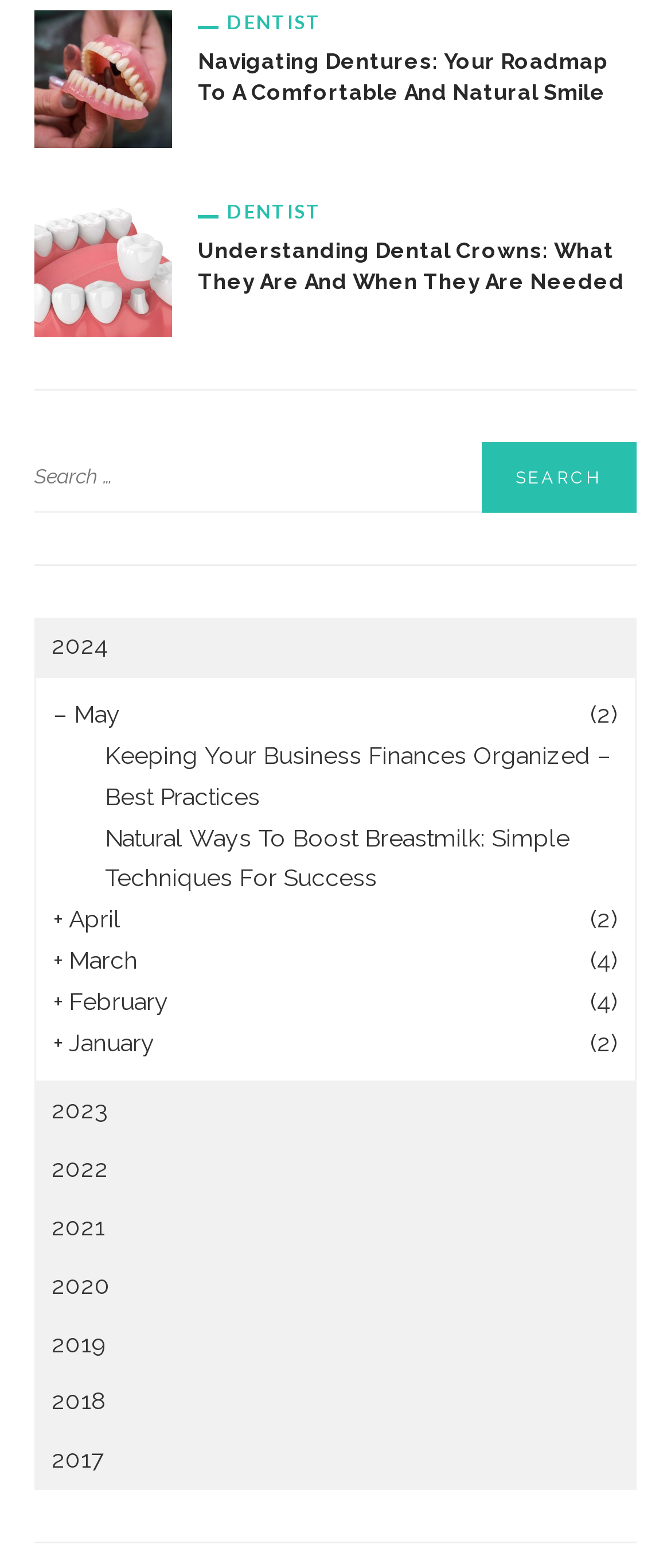Use a single word or phrase to answer the following:
What is the topic of the article 'Keeping Your Business Finances Organized –Best Practices'?

Business finances